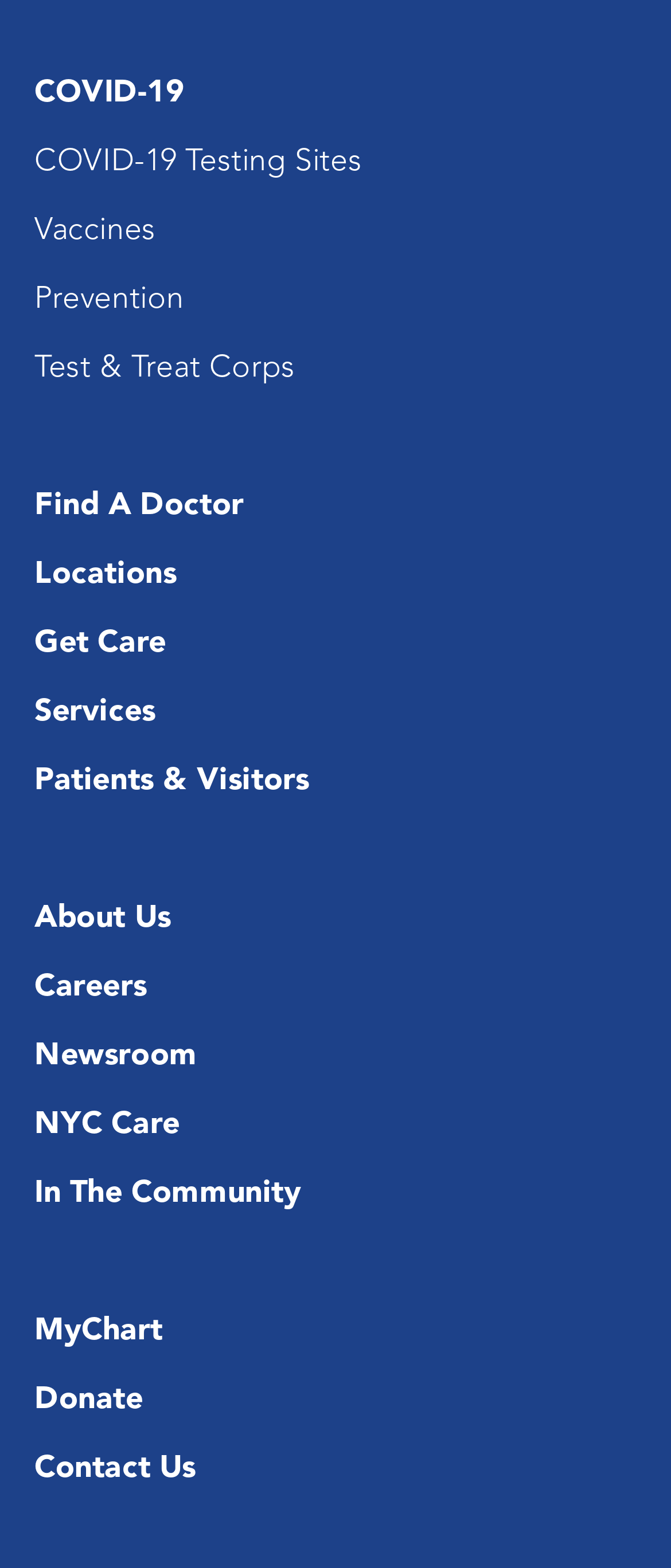Please answer the following question using a single word or phrase: 
Is there a section for patients and visitors?

Yes